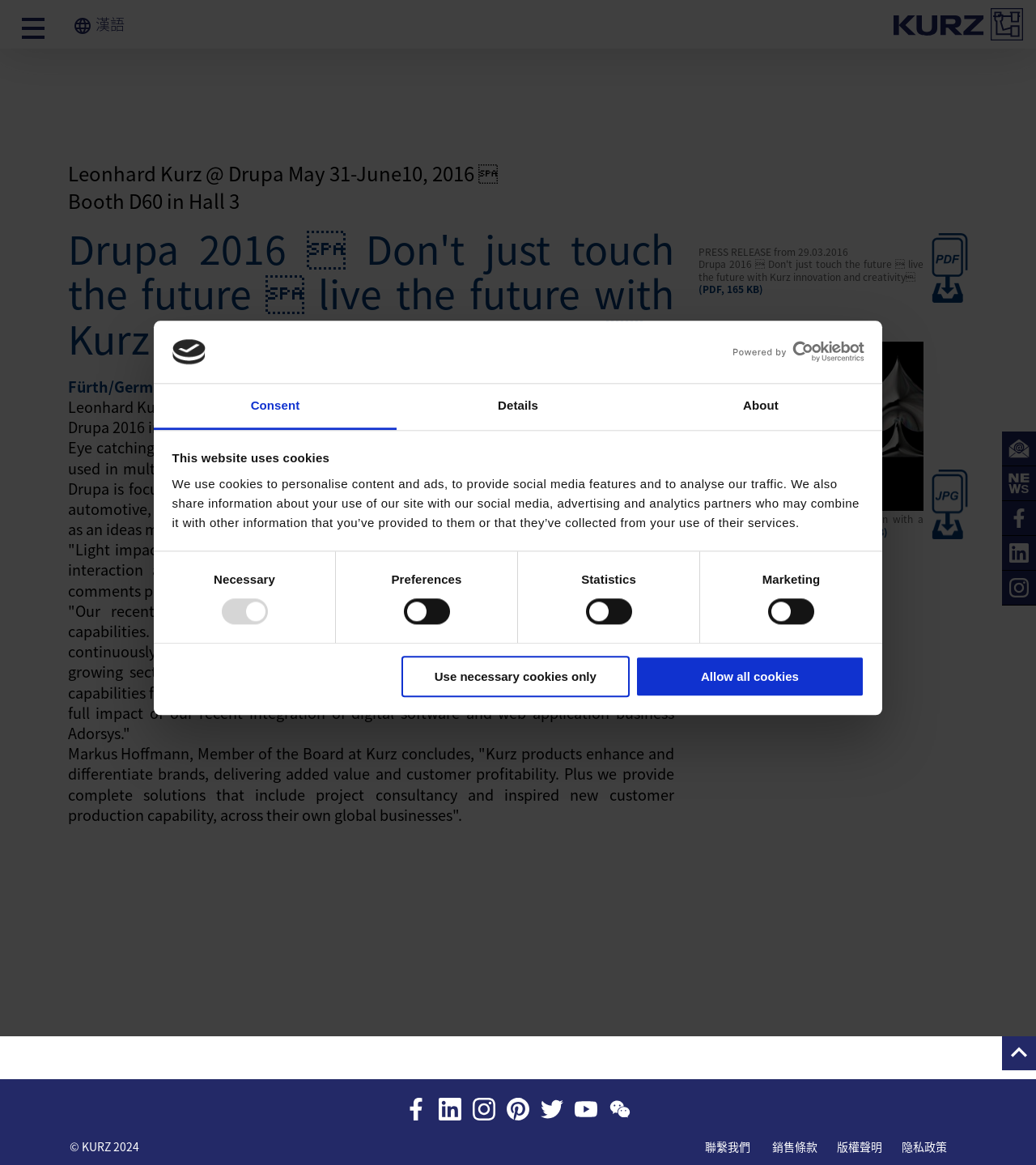What is the date of the press release?
Utilize the information in the image to give a detailed answer to the question.

The date of the press release is 29 March 2016, which can be found in the text content of the webpage, specifically in the link to the press release PDF file.